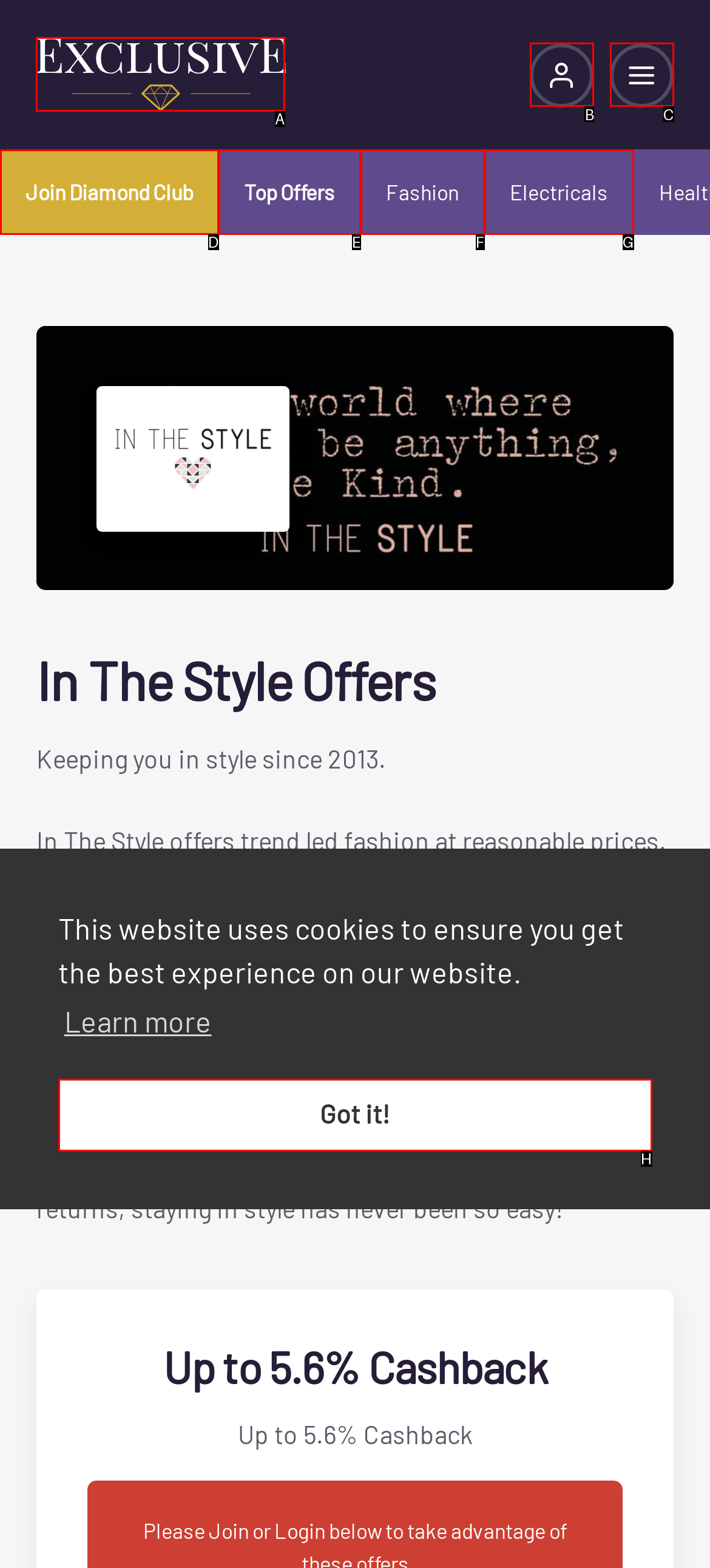Select the letter of the UI element you need to click to complete this task: Click on Exclusive Rewards.

A